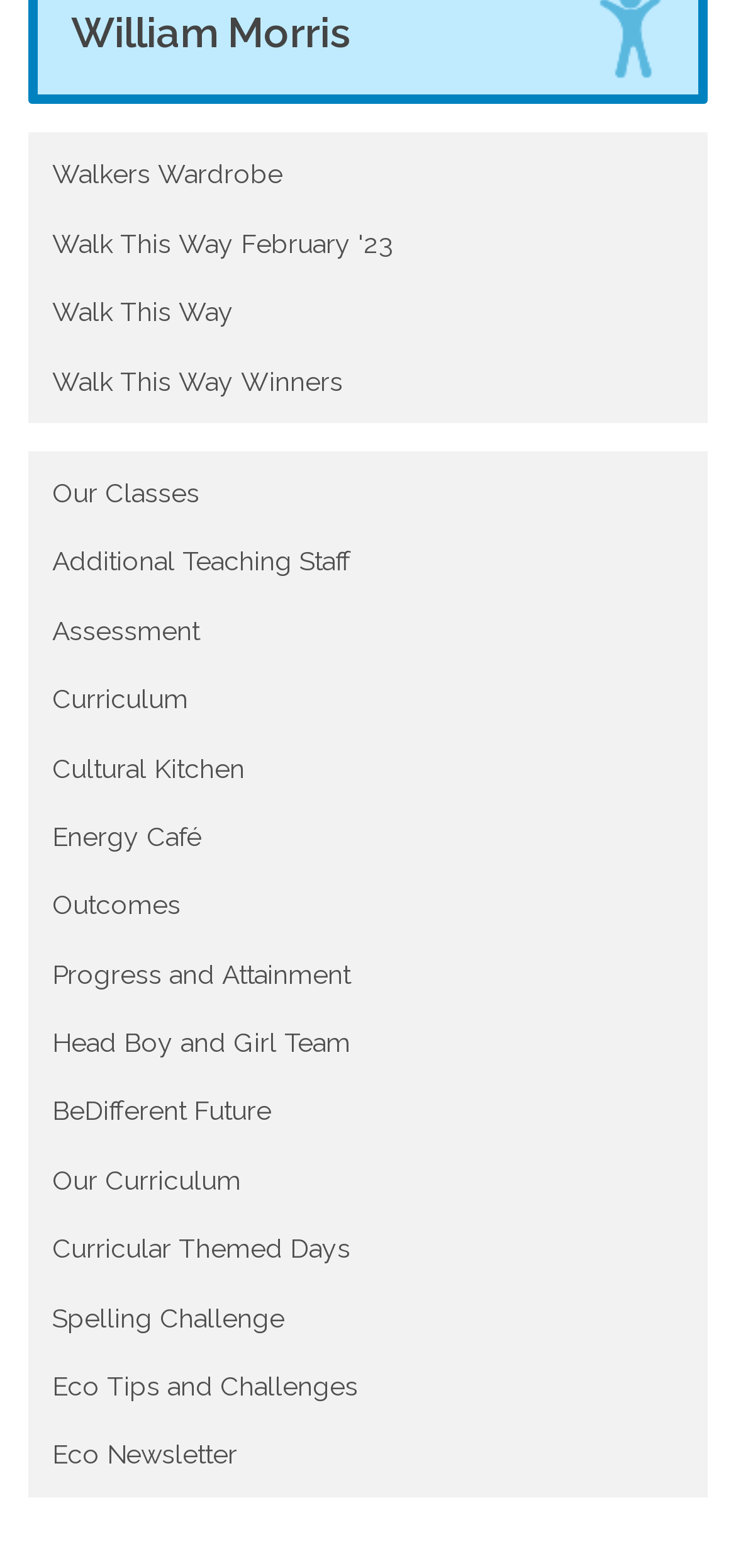Answer briefly with one word or phrase:
What is the first link on the webpage?

Walkers Wardrobe